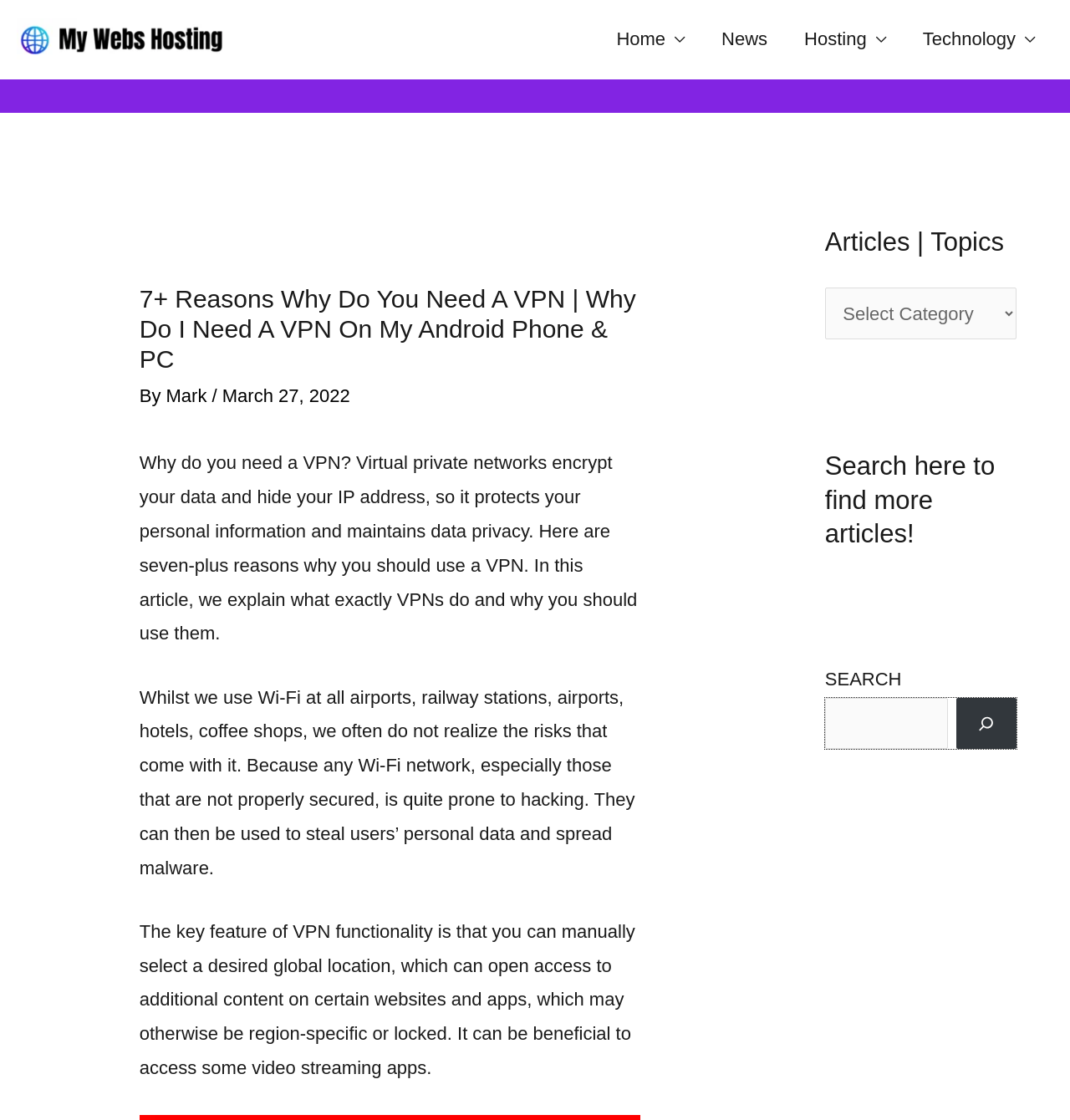Analyze the image and deliver a detailed answer to the question: What is a risk of using public Wi-Fi networks?

The webpage states that public Wi-Fi networks, especially those that are not properly secured, are prone to hacking, which can lead to stealing users' personal data and spreading malware.